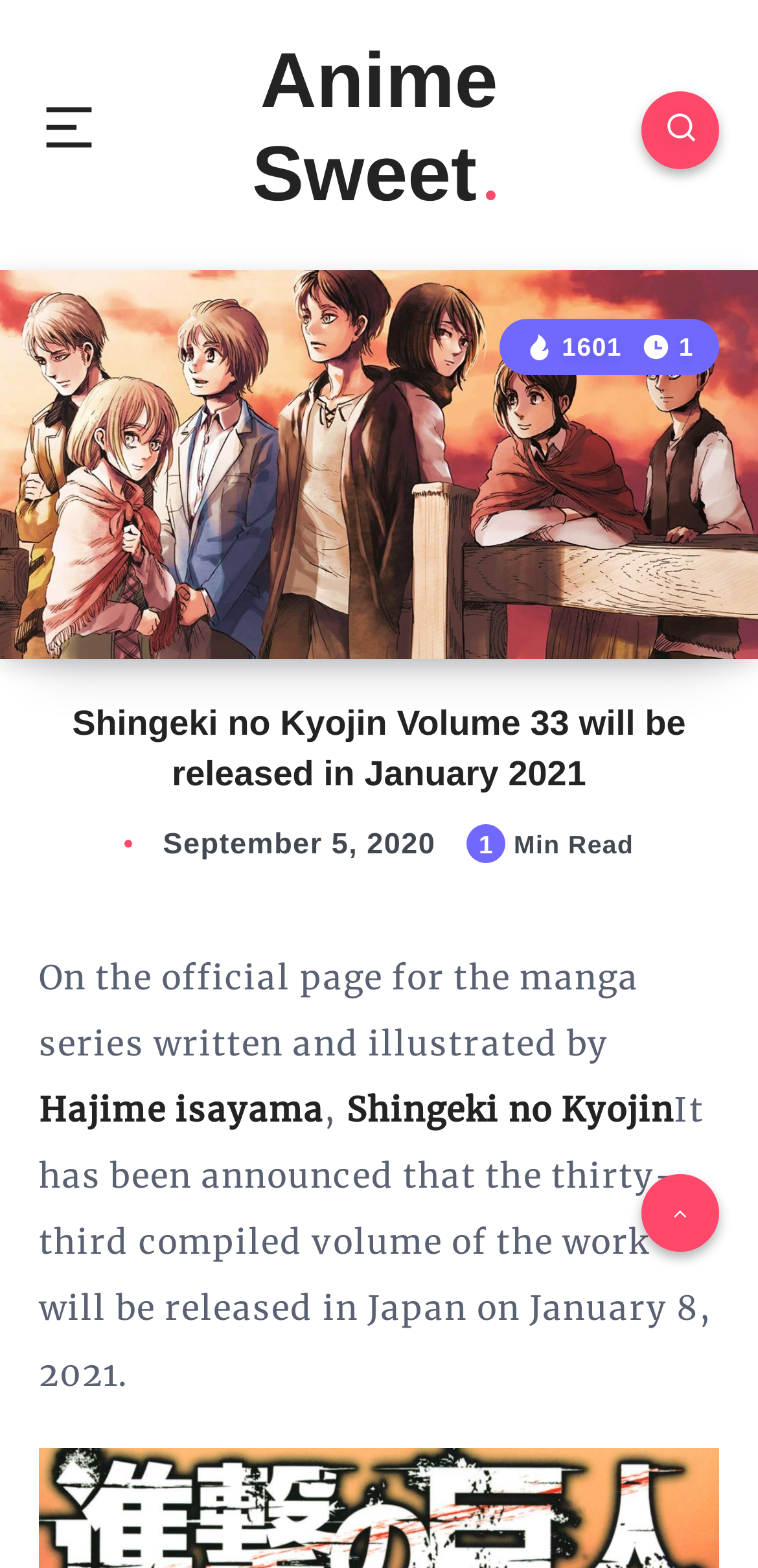Please examine the image and provide a detailed answer to the question: How many views does this article have?

The answer can be found in the text '1601 Views' which is located below the title of the article. This text indicates the number of views the article has received.